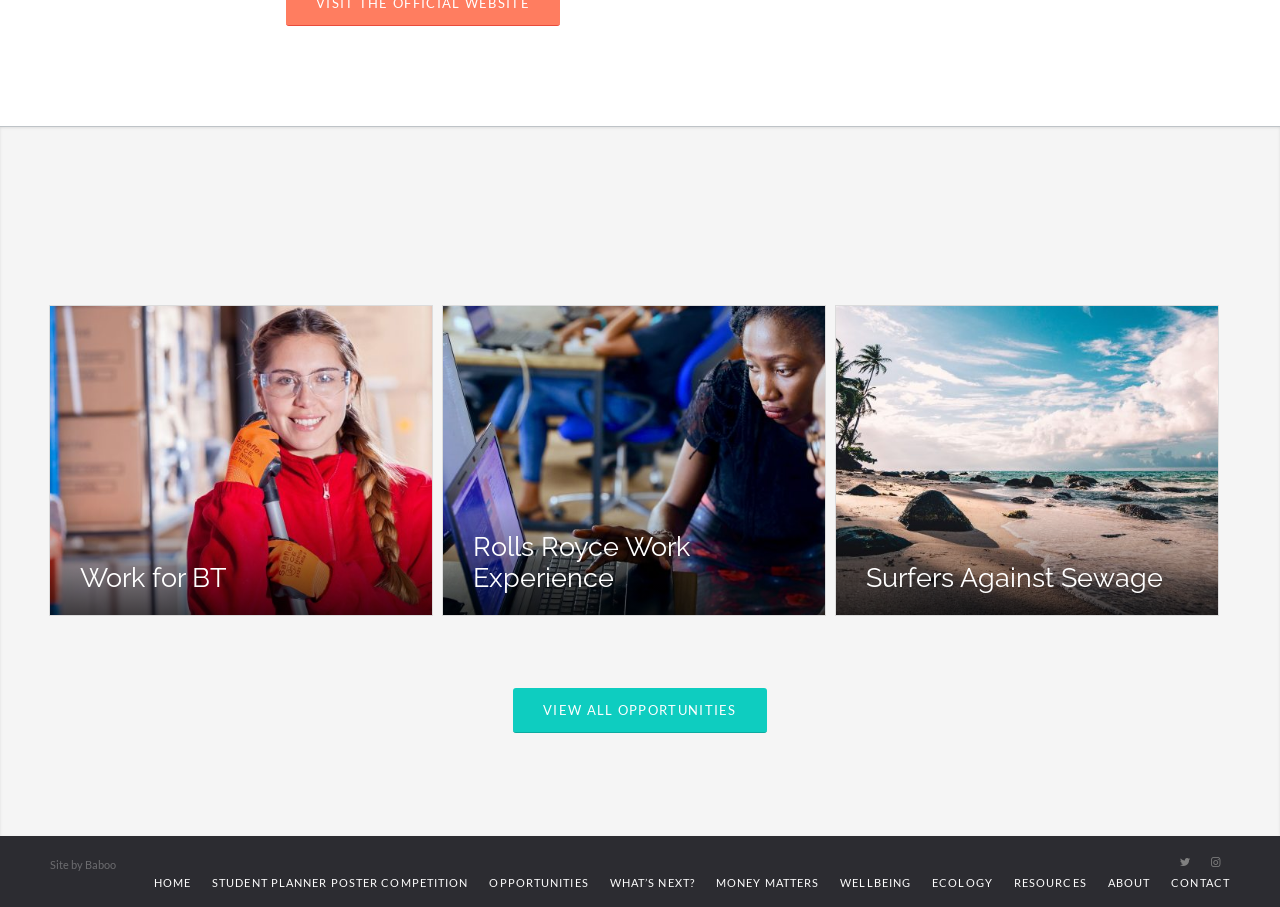Can you show the bounding box coordinates of the region to click on to complete the task described in the instruction: "Read more about Rolls Royce work experience"?

[0.371, 0.788, 0.527, 0.837]